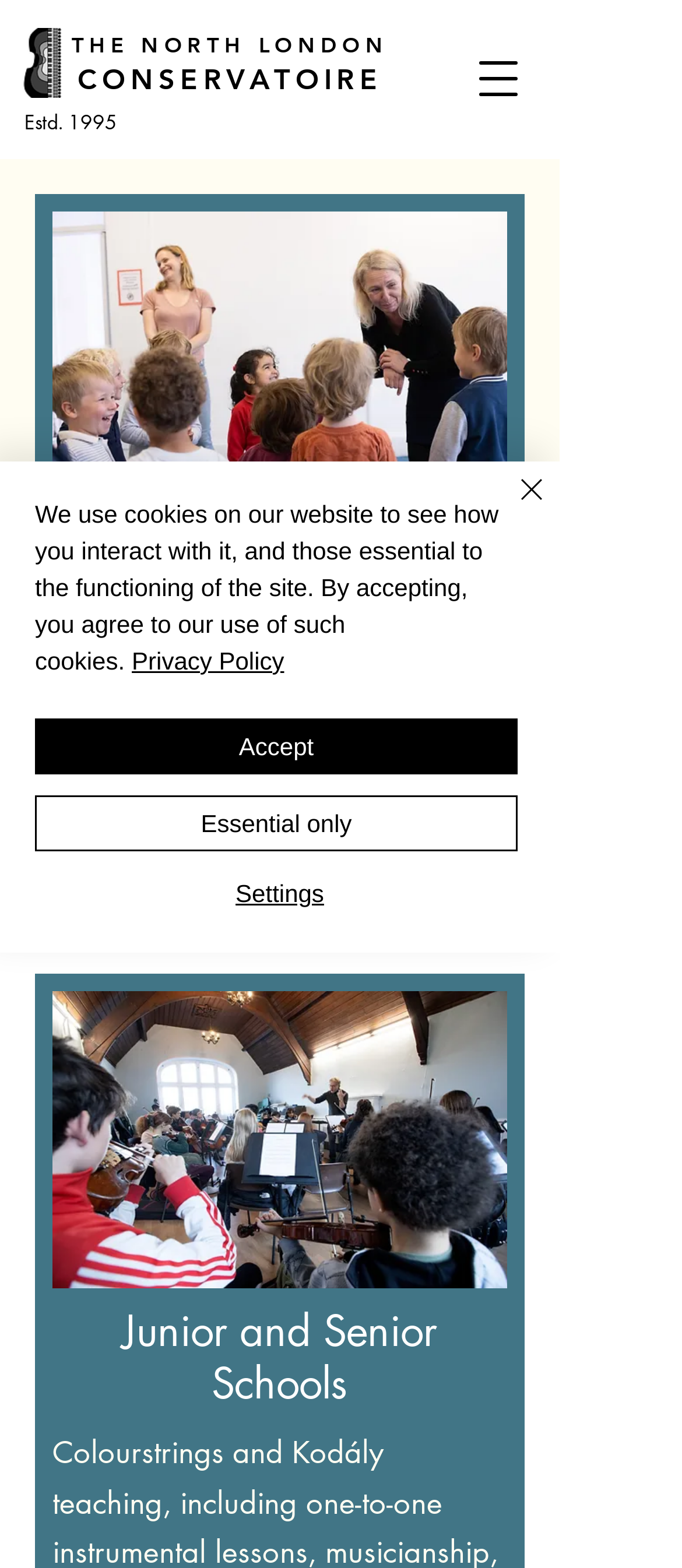What is the age range for kindergarten classes?
Please give a detailed and elaborate answer to the question based on the image.

I found the answer by looking at the text 'Colourstrings Music Kindergarten classes, for babies aged 6 months to children of 6 years...' which is located below the image of kindergarten children enjoying a joke with their teacher.